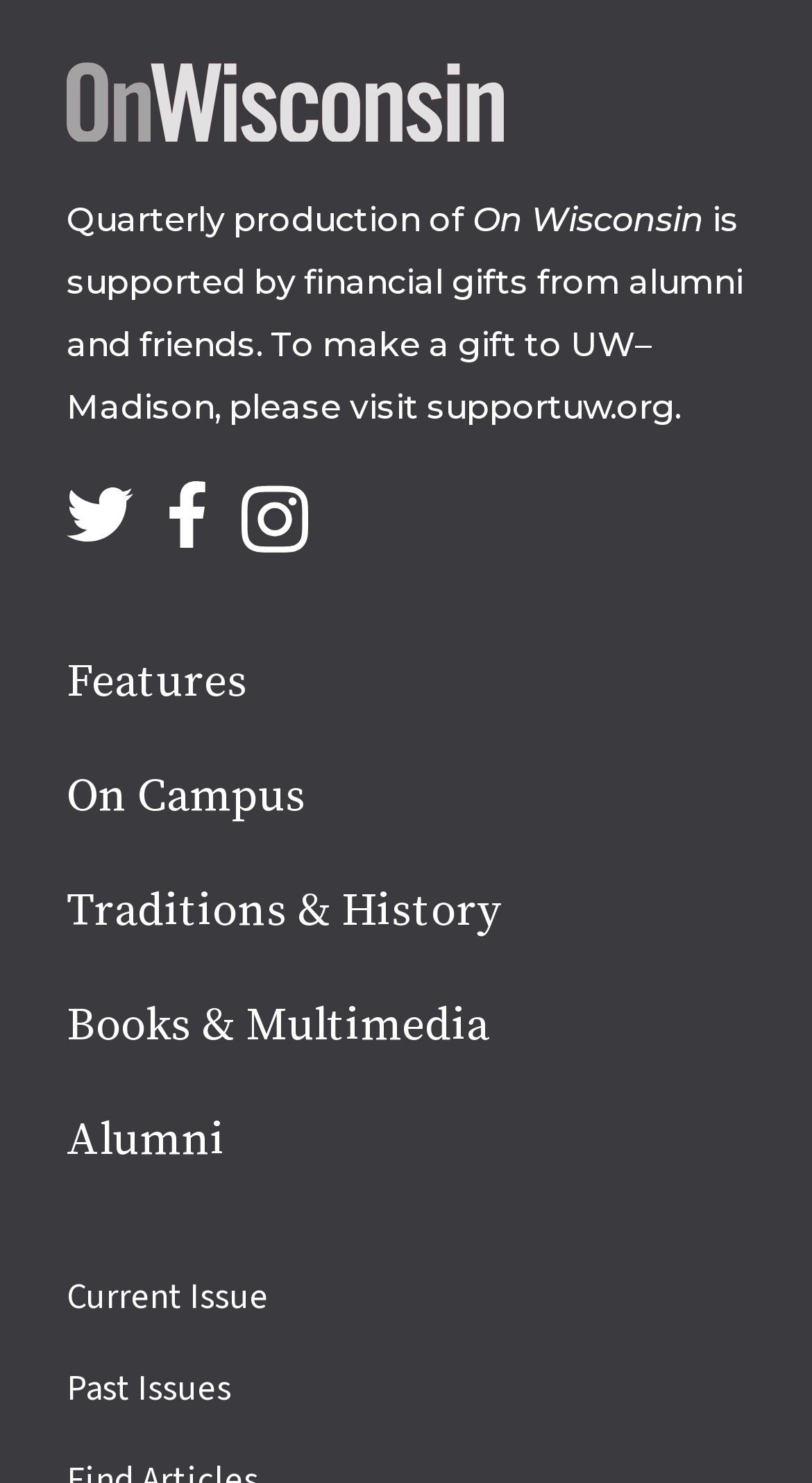Could you highlight the region that needs to be clicked to execute the instruction: "Open navigation menu"?

None